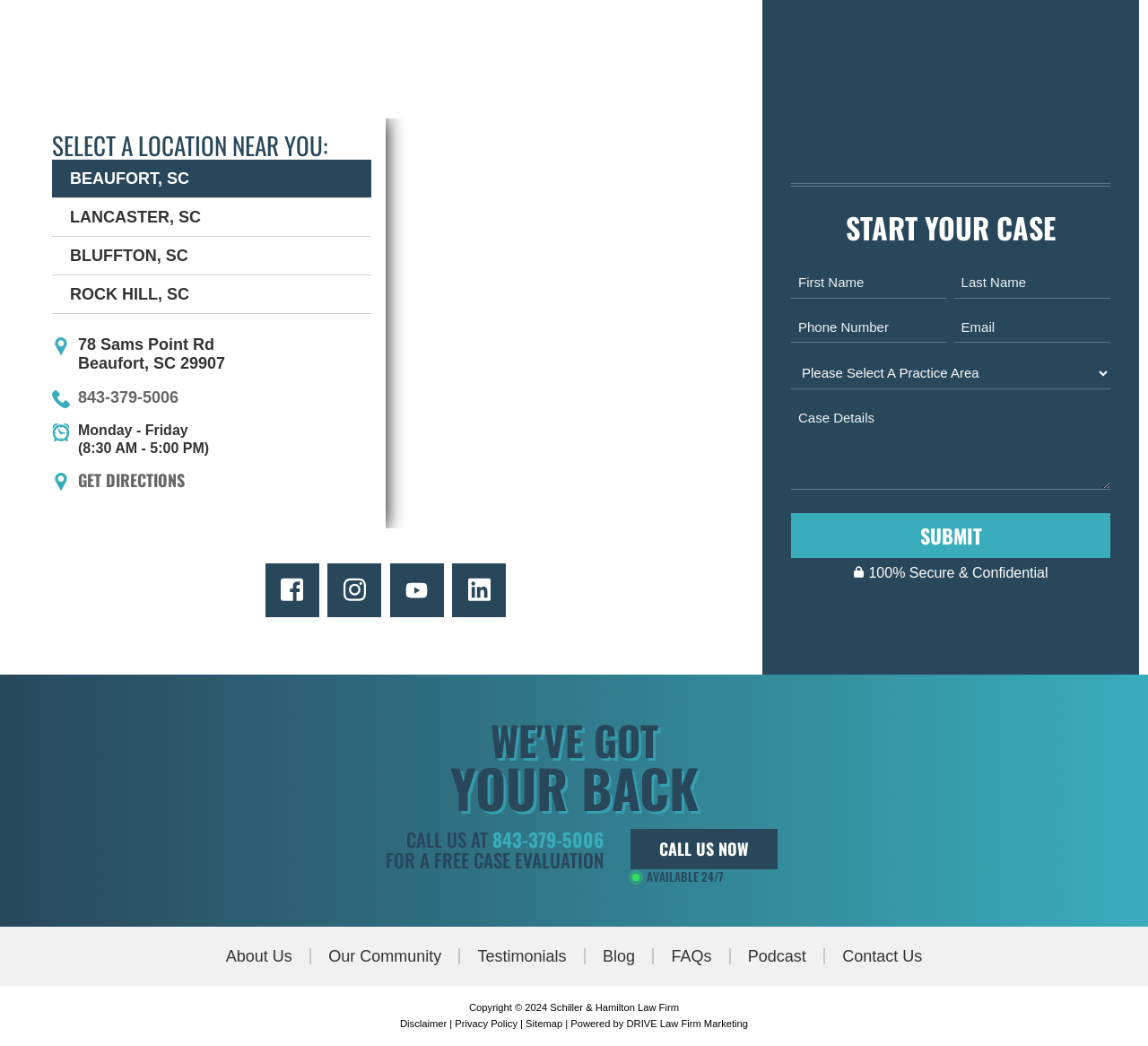Determine the bounding box coordinates for the area that should be clicked to carry out the following instruction: "View the Google Map".

[0.336, 0.113, 0.639, 0.505]